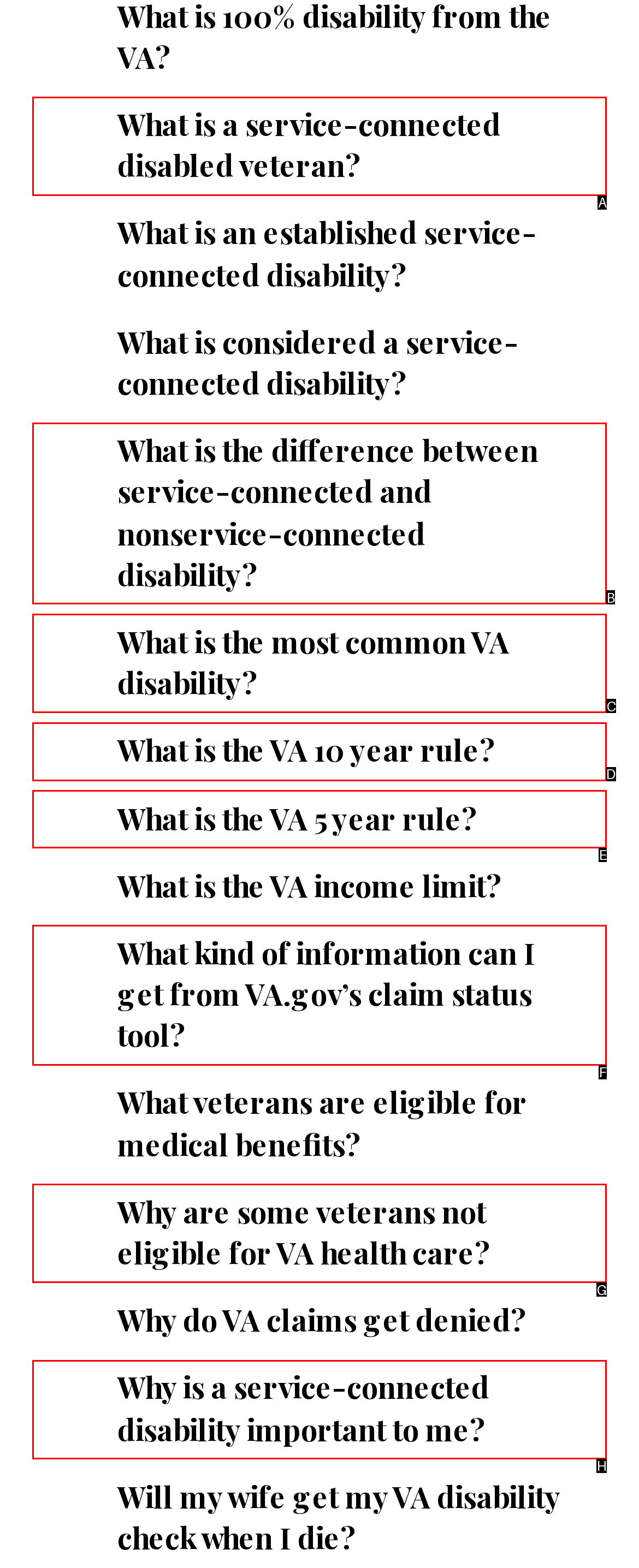Tell me which letter corresponds to the UI element that will allow you to Check the VA 10 year rule. Answer with the letter directly.

D